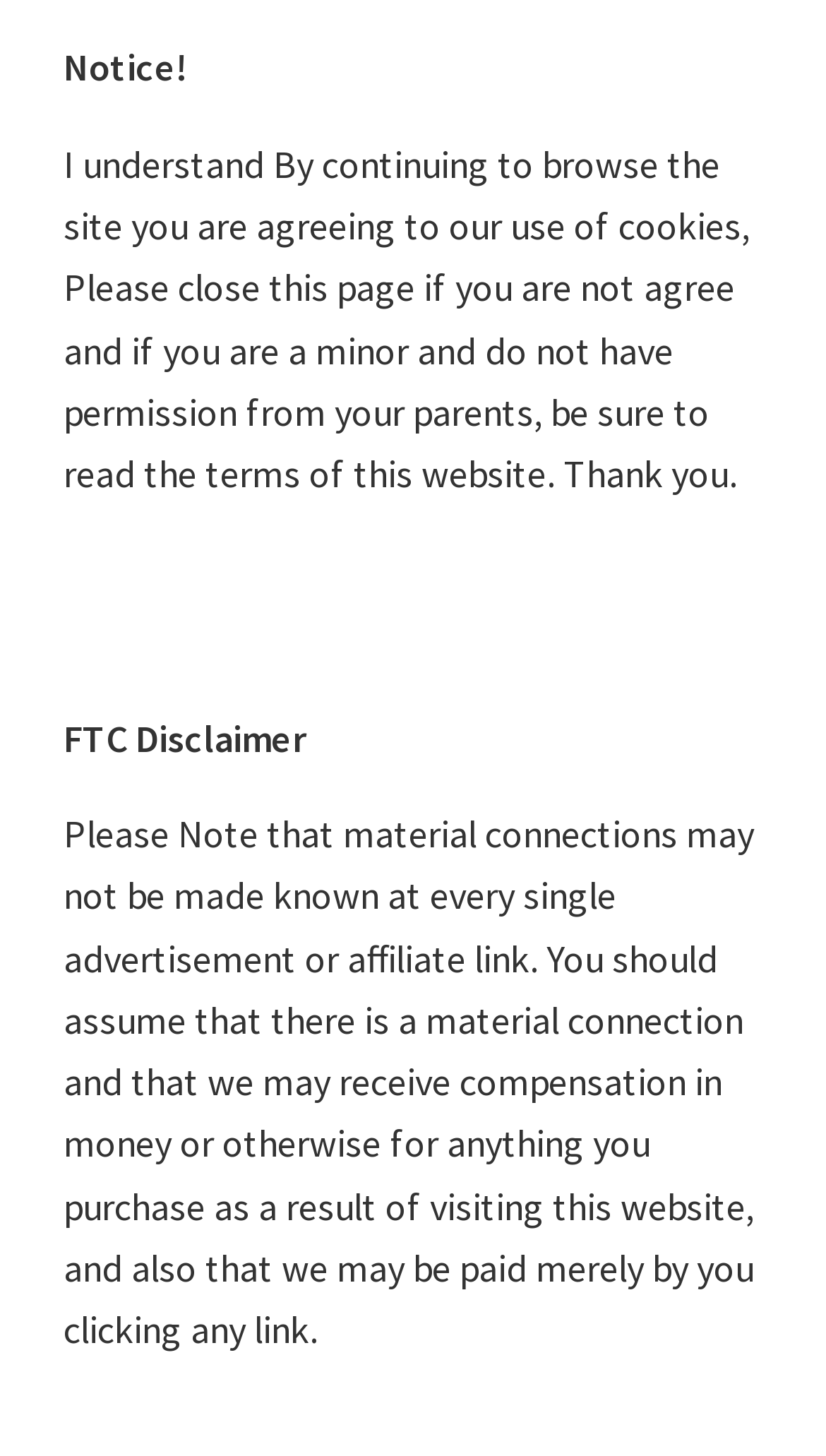For the following element description, predict the bounding box coordinates in the format (top-left x, top-left y, bottom-right x, bottom-right y). All values should be floating point numbers between 0 and 1. Description: Carl Whitlow

None